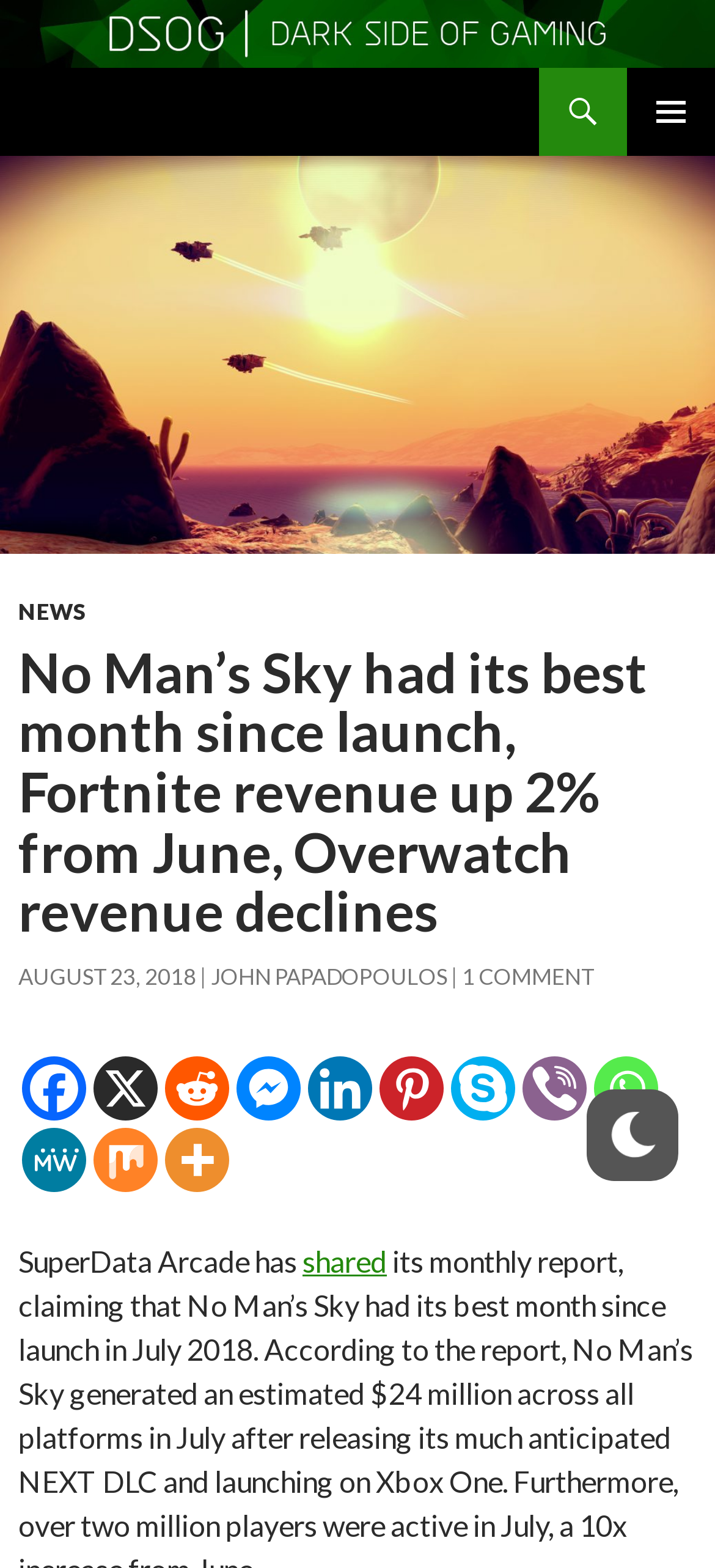Please identify the bounding box coordinates of the area that needs to be clicked to follow this instruction: "Open the primary menu".

[0.877, 0.043, 1.0, 0.1]